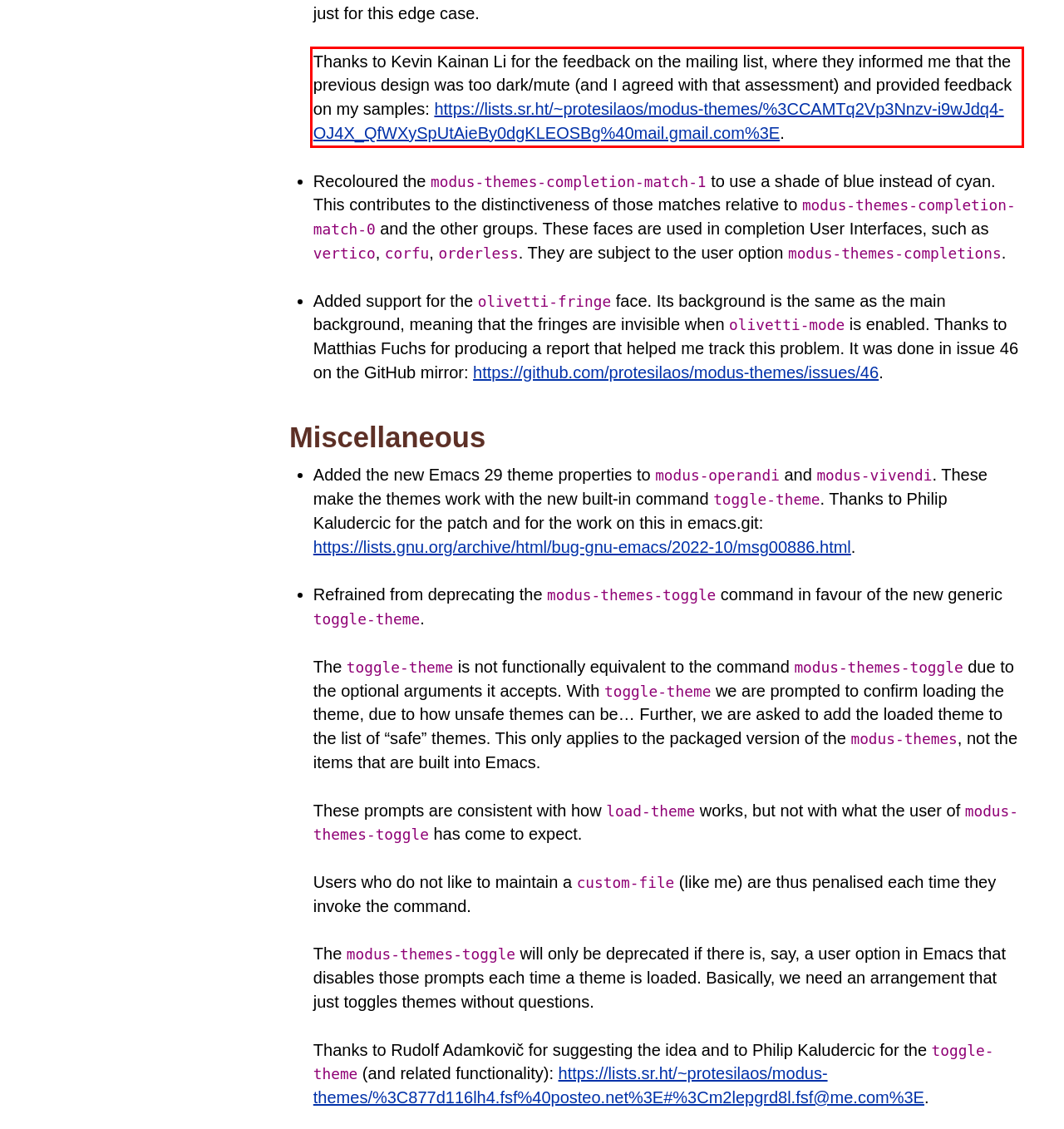Look at the provided screenshot of the webpage and perform OCR on the text within the red bounding box.

Thanks to Kevin Kainan Li for the feedback on the mailing list, where they informed me that the previous design was too dark/mute (and I agreed with that assessment) and provided feedback on my samples: https://lists.sr.ht/~protesilaos/modus-themes/%3CCAMTq2Vp3Nnzv-i9wJdq4-OJ4X_QfWXySpUtAieBy0dgKLEOSBg%40mail.gmail.com%3E.